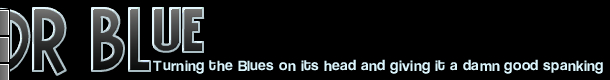Answer the question in a single word or phrase:
What is the tone of the design aesthetic?

Dynamic and energetic